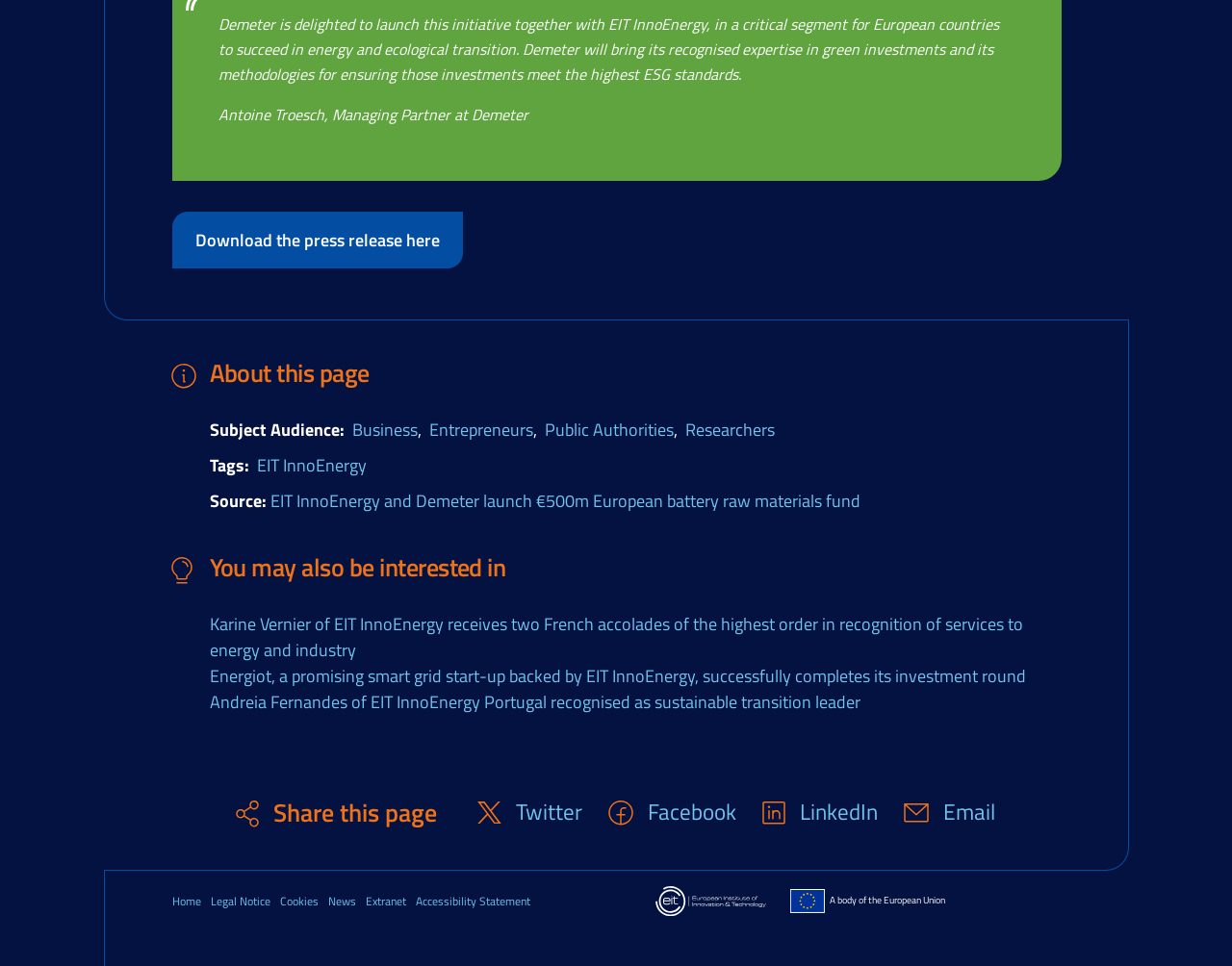What are the categories of the subject audience?
Use the screenshot to answer the question with a single word or phrase.

Business, Entrepreneurs, Public Authorities, Researchers